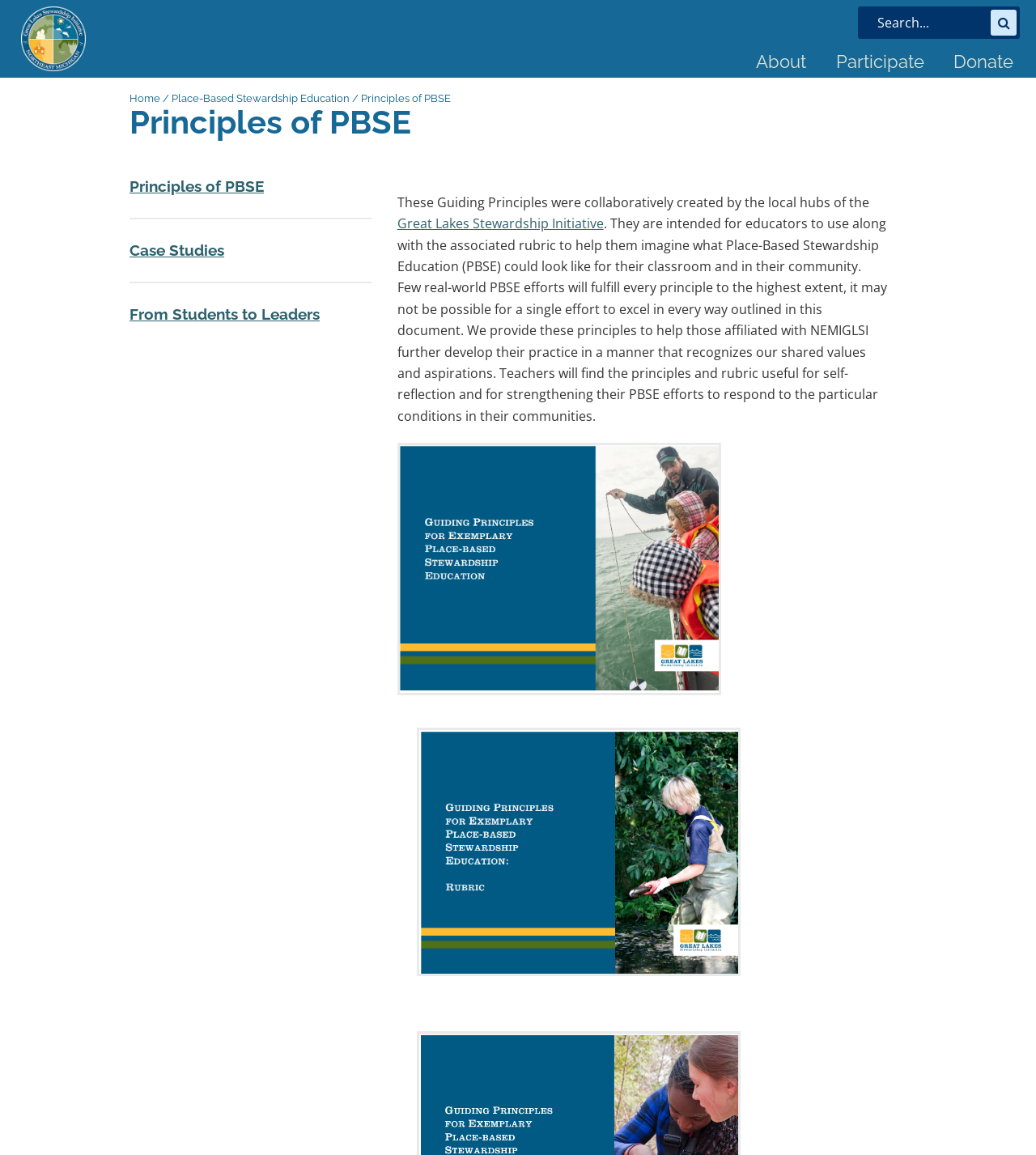Please examine the image and provide a detailed answer to the question: What is the name of the initiative?

I found the answer by looking at the top-left section of the webpage, where it says 'Great Lakes Steward Ship Initiative Northeast Michigan' in a layout table element.